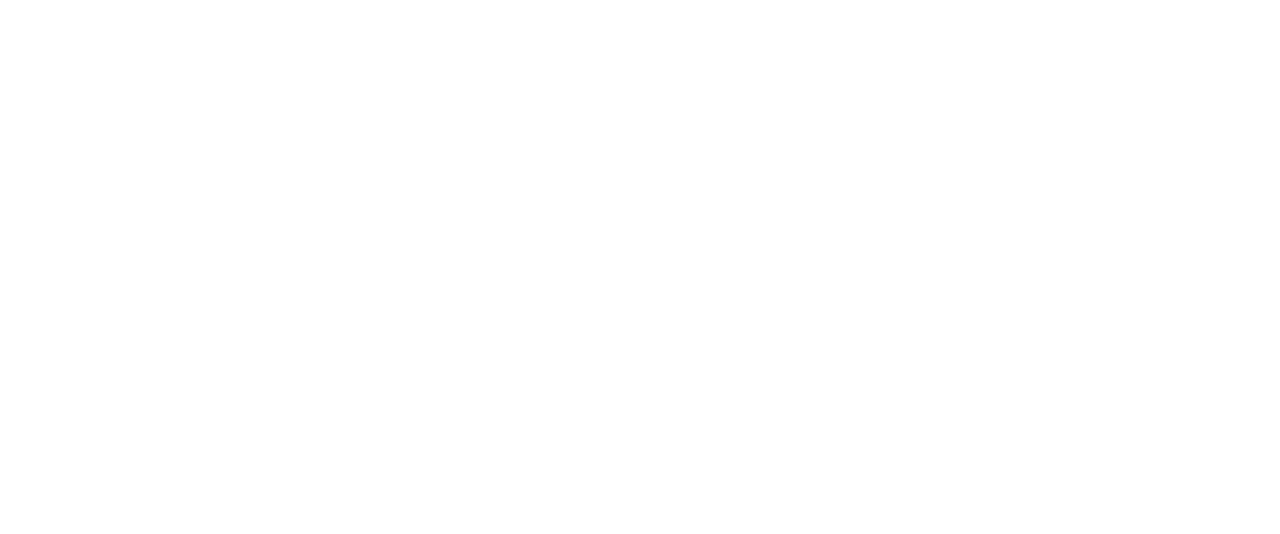Given the webpage screenshot and the description, determine the bounding box coordinates (top-left x, top-left y, bottom-right x, bottom-right y) that define the location of the UI element matching this description: Parallax Pro Theme

[0.357, 0.893, 0.484, 0.921]